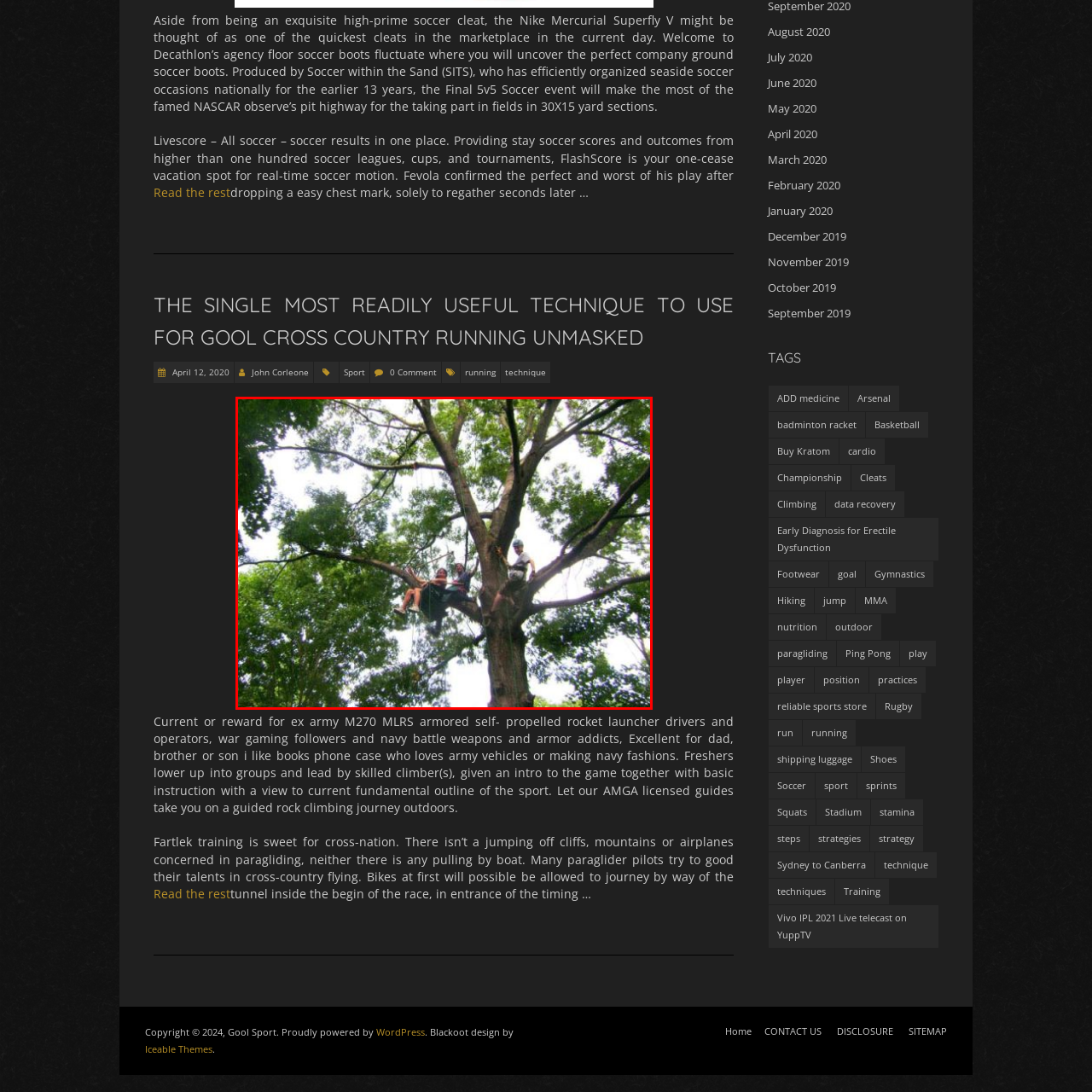Are the climbers suspended in the air?
Check the image inside the red boundary and answer the question using a single word or brief phrase.

Yes